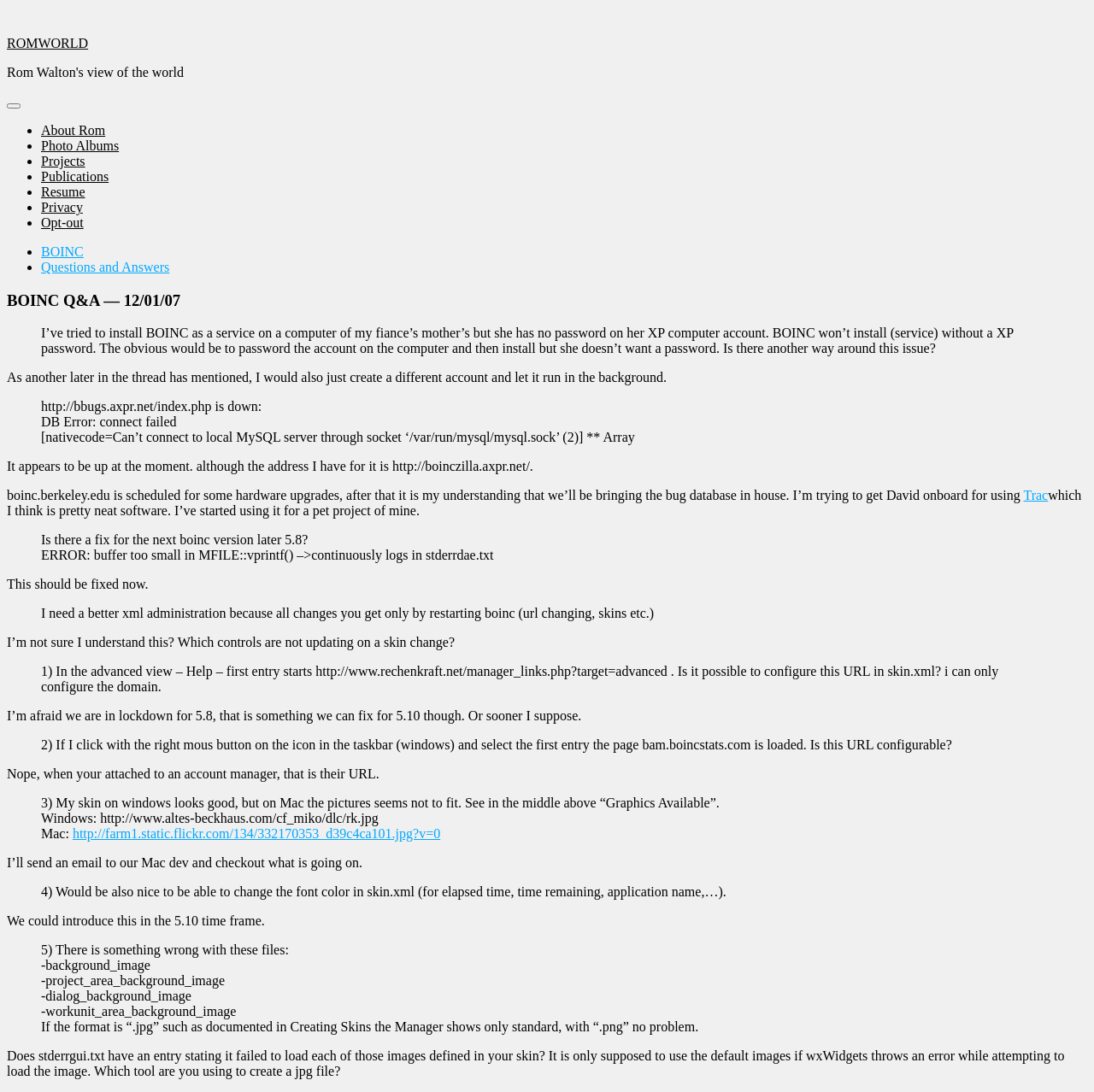Elaborate on the different components and information displayed on the webpage.

The webpage is a Q&A page about BOINC, a distributed computing platform. At the top, there is a header section with a link to skip to the content, an image, a link to ROMWORLD, and a menu toggle button. Below the header, there is a navigation menu with links to various pages, including About Rom, Photo Albums, Projects, Publications, Resume, and Privacy.

The main content of the page is a series of questions and answers related to BOINC. Each question is presented in a blockquote format, with the question text followed by a response. The questions and answers are numbered, with 12 questions in total.

The first question is about installing BOINC as a service on a computer without a password, and the response suggests creating a different account to run the service. The second question is about a website being down, and the response indicates that the site is currently up.

The remaining questions and answers discuss various issues and features related to BOINC, including error messages, skin customization, and URL configuration. The responses are provided in a conversational tone, with some responses indicating that certain issues will be fixed in future versions of BOINC.

Throughout the page, there are several static text elements that provide additional information or context to the questions and answers. There are also a few links to external websites and images, including a screenshot of a skin issue on a Mac computer.